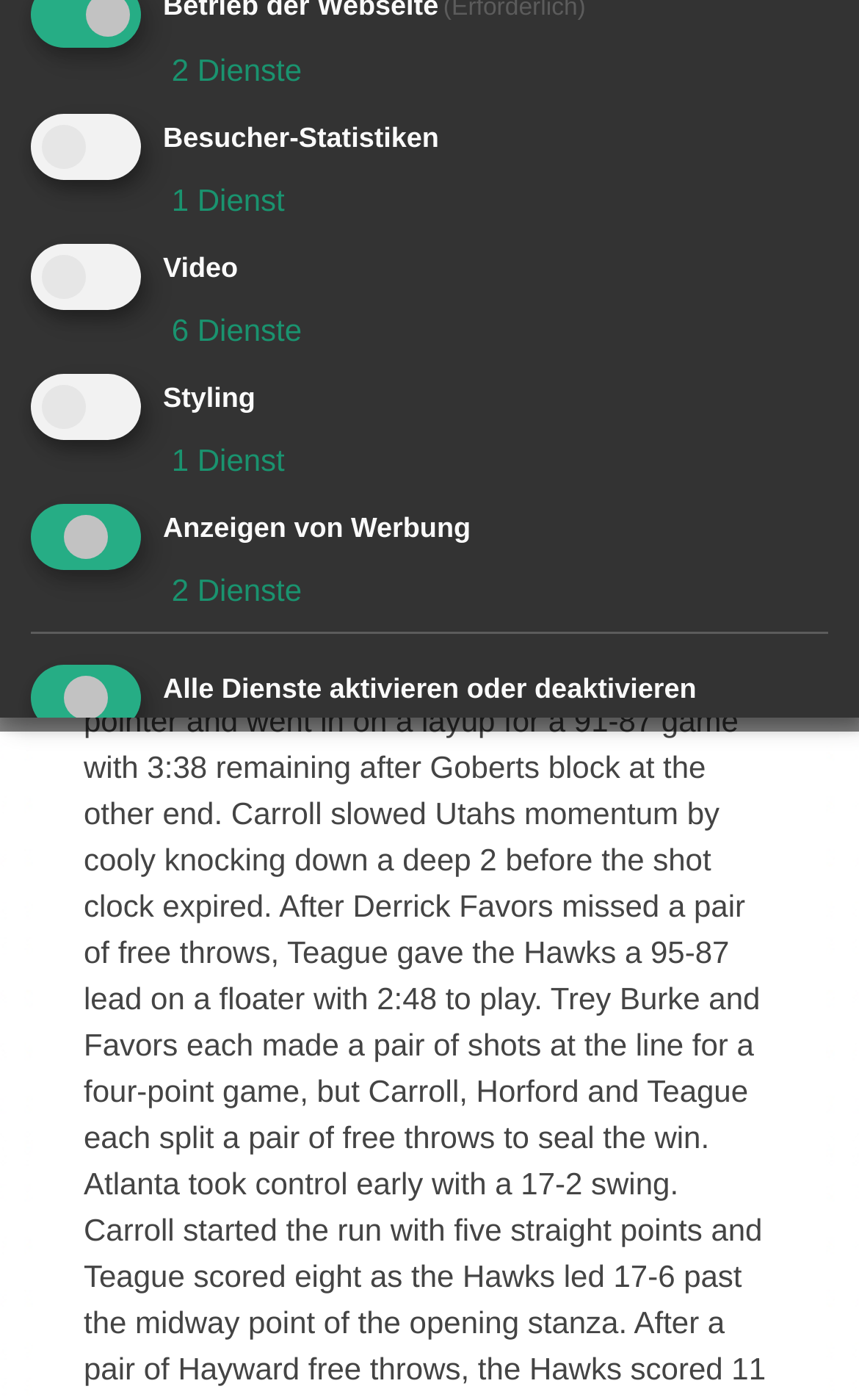Bounding box coordinates should be provided in the format (top-left x, top-left y, bottom-right x, bottom-right y) with all values between 0 and 1. Identify the bounding box for this UI element: parent_node: Styling aria-describedby="purpose-item-styling-description"

[0.036, 0.267, 0.164, 0.314]